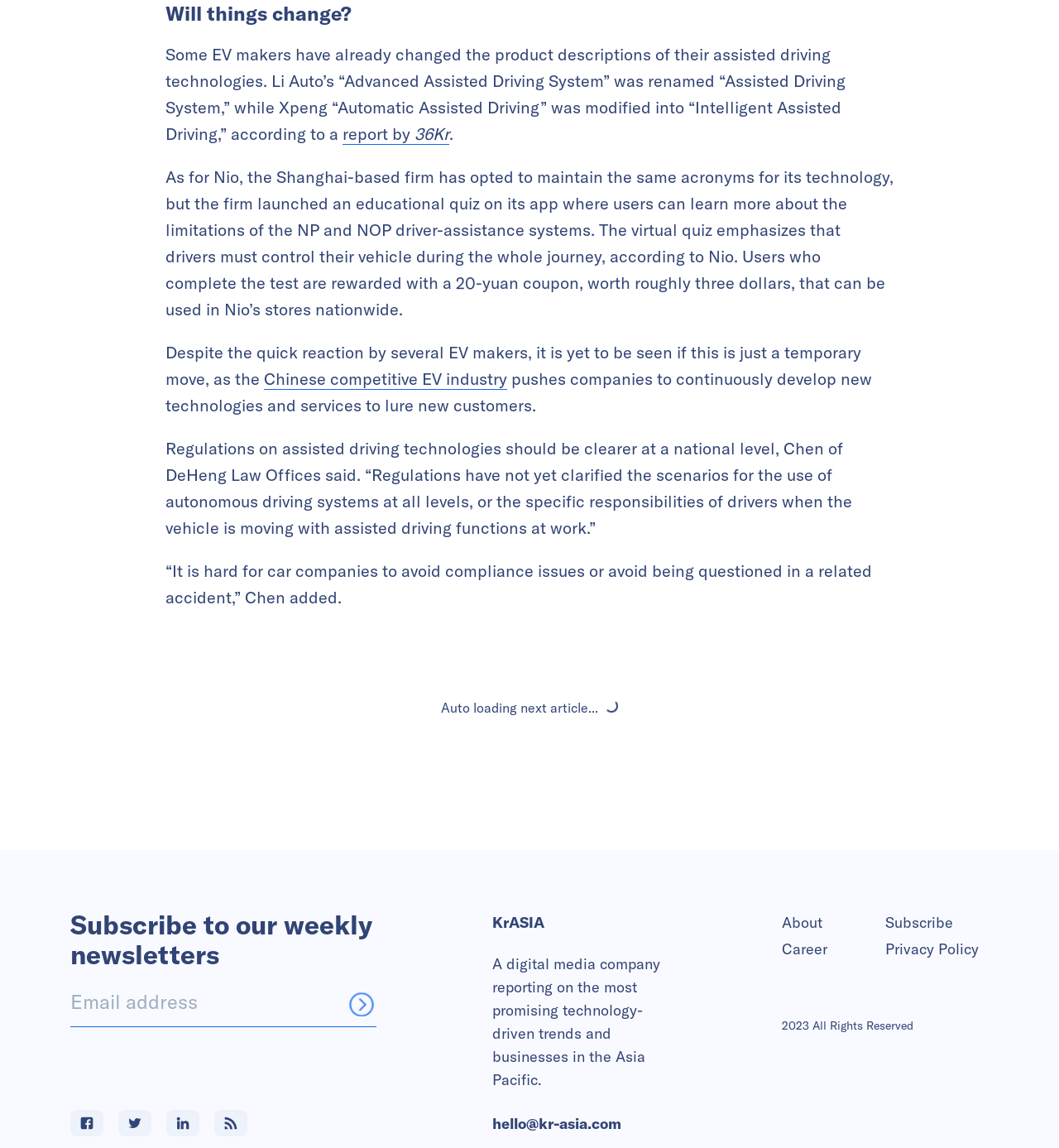Find the bounding box coordinates of the clickable area that will achieve the following instruction: "Go to the 'Home' page".

None